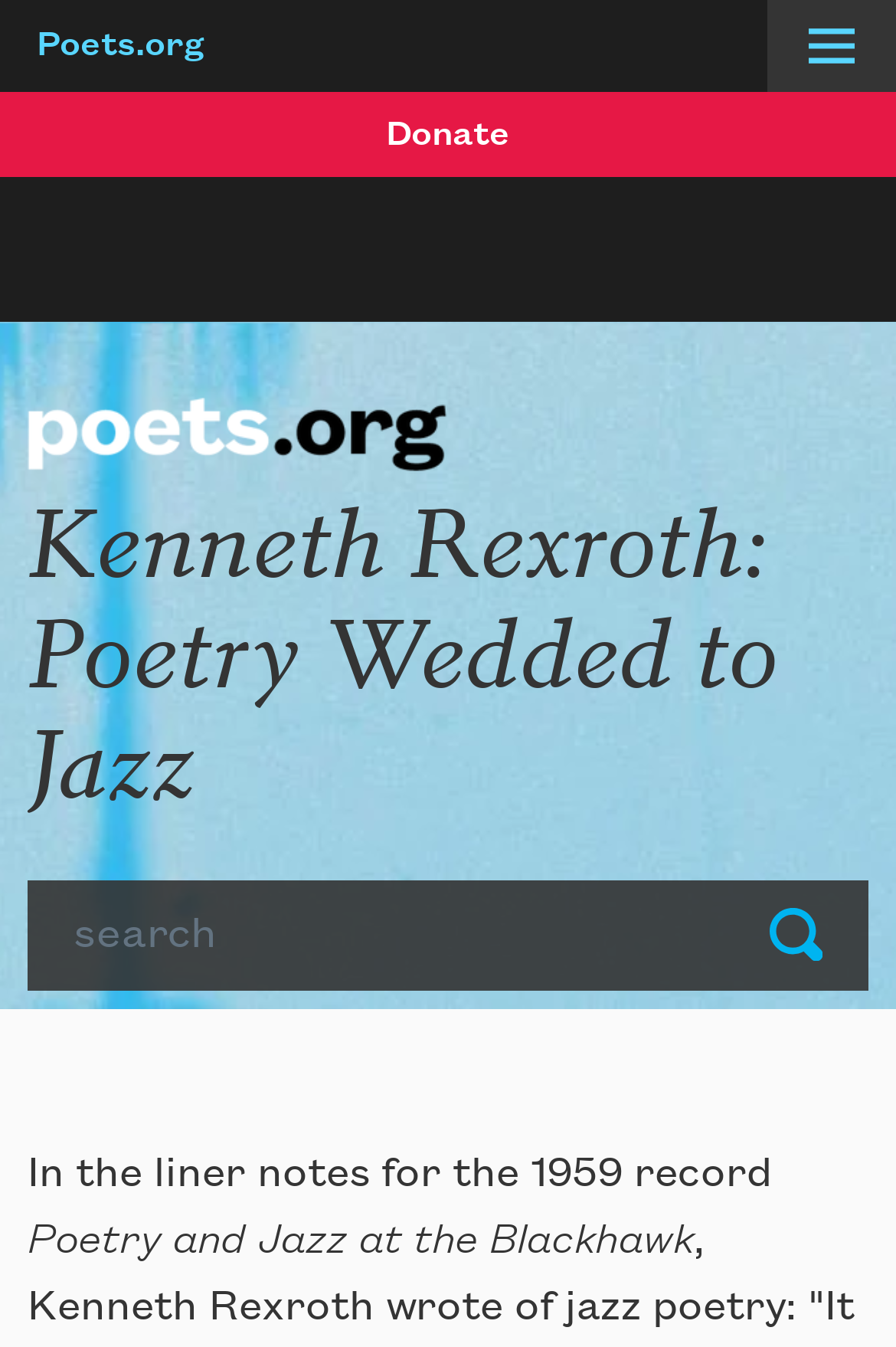What is the name of the record mentioned on this page? Observe the screenshot and provide a one-word or short phrase answer.

Poetry and Jazz at the Blackhawk